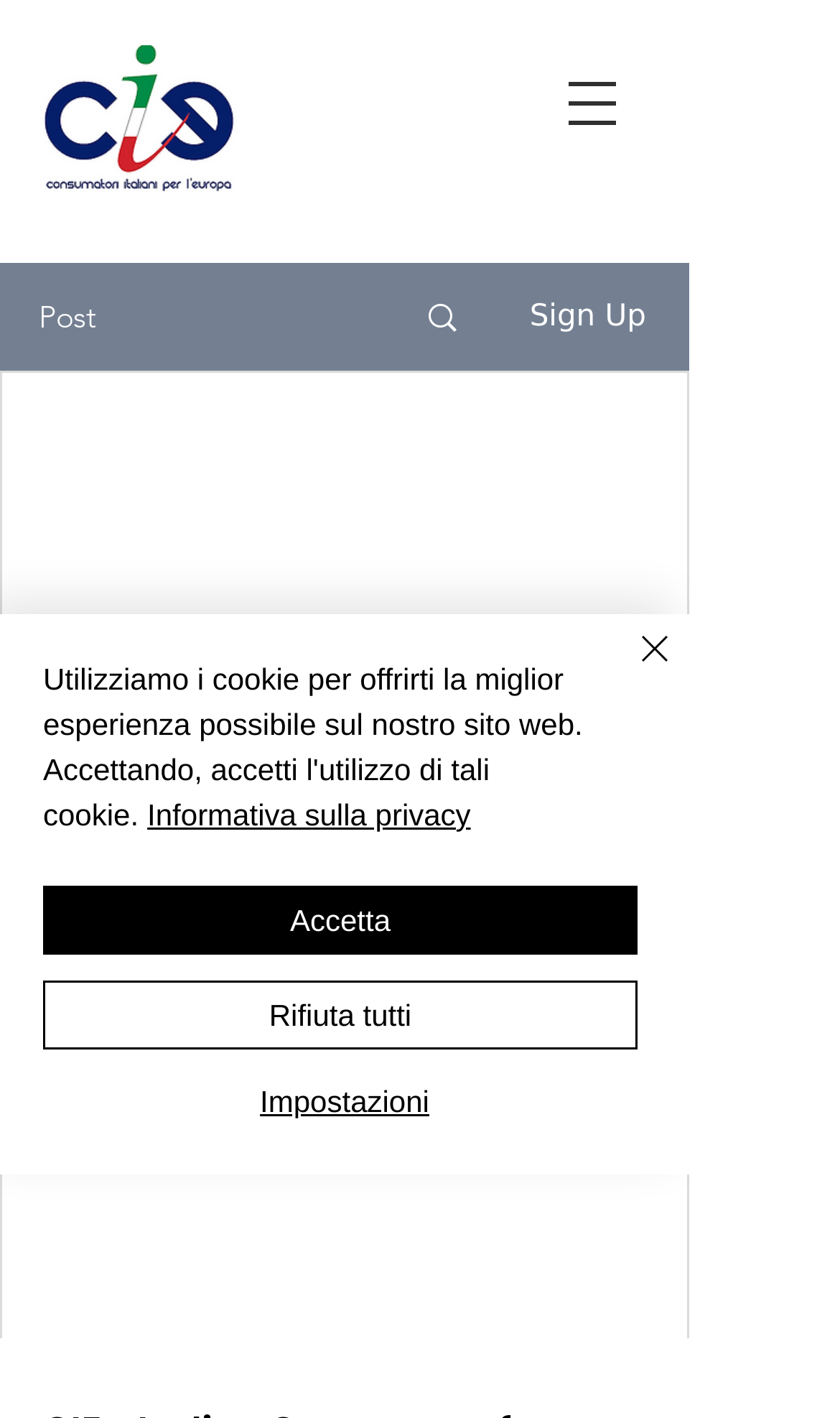Give a one-word or phrase response to the following question: What is the text of the link below the 'We Couldn’t Find This Page' message?

See More Posts